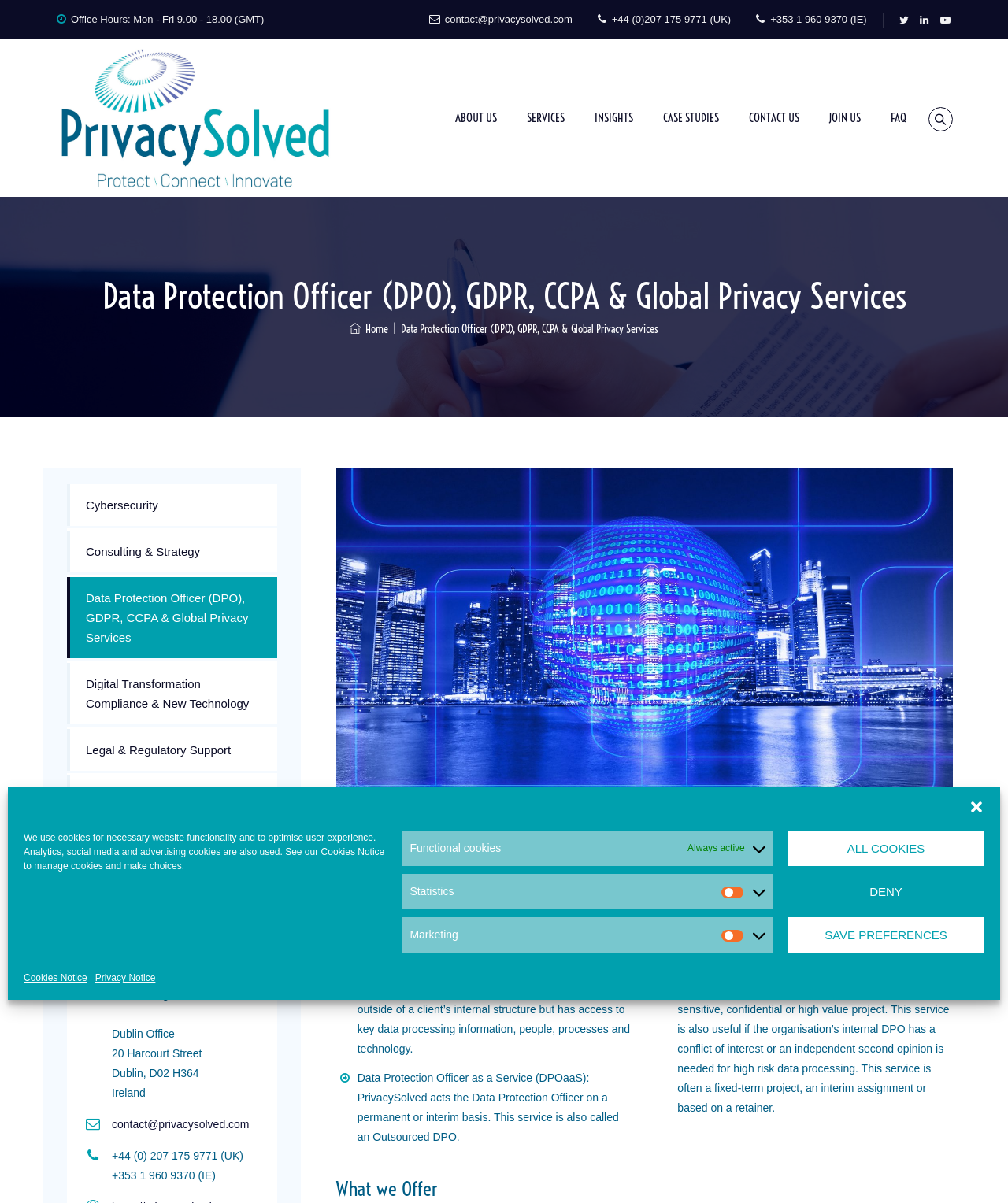Please determine the bounding box coordinates of the element's region to click for the following instruction: "Click the 'SAVE PREFERENCES' button".

[0.781, 0.762, 0.977, 0.792]